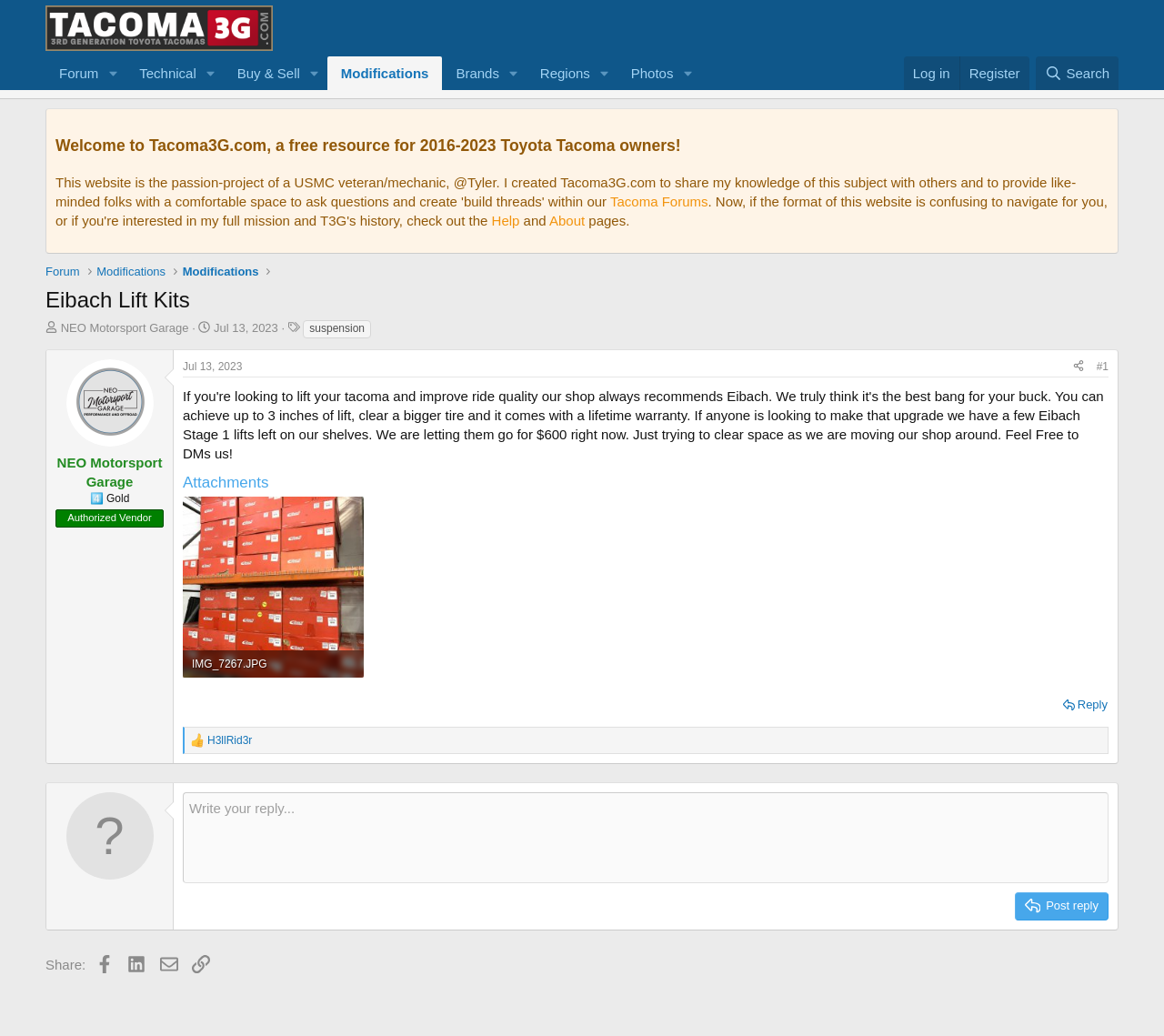Please find the bounding box coordinates (top-left x, top-left y, bottom-right x, bottom-right y) in the screenshot for the UI element described as follows: Post reply

[0.872, 0.862, 0.952, 0.888]